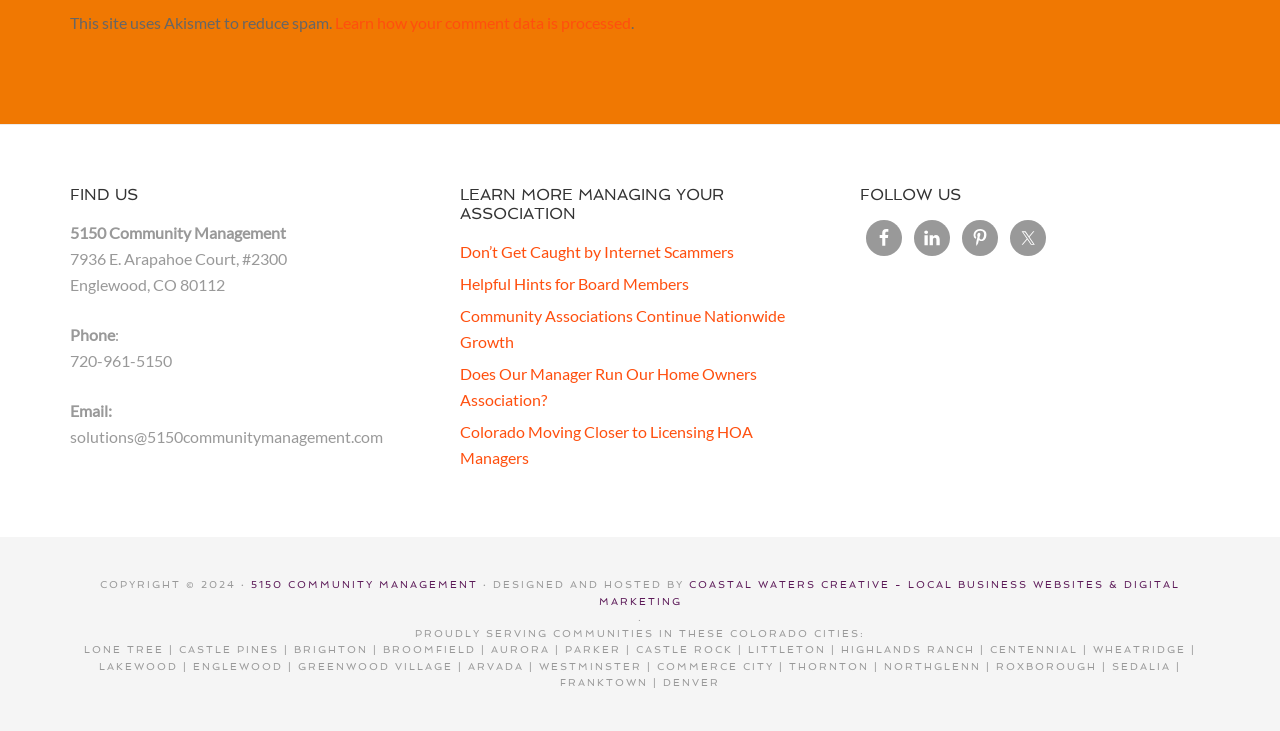Can you find the bounding box coordinates of the area I should click to execute the following instruction: "Read 'Community Associations Continue Nationwide Growth' article"?

[0.359, 0.419, 0.613, 0.481]